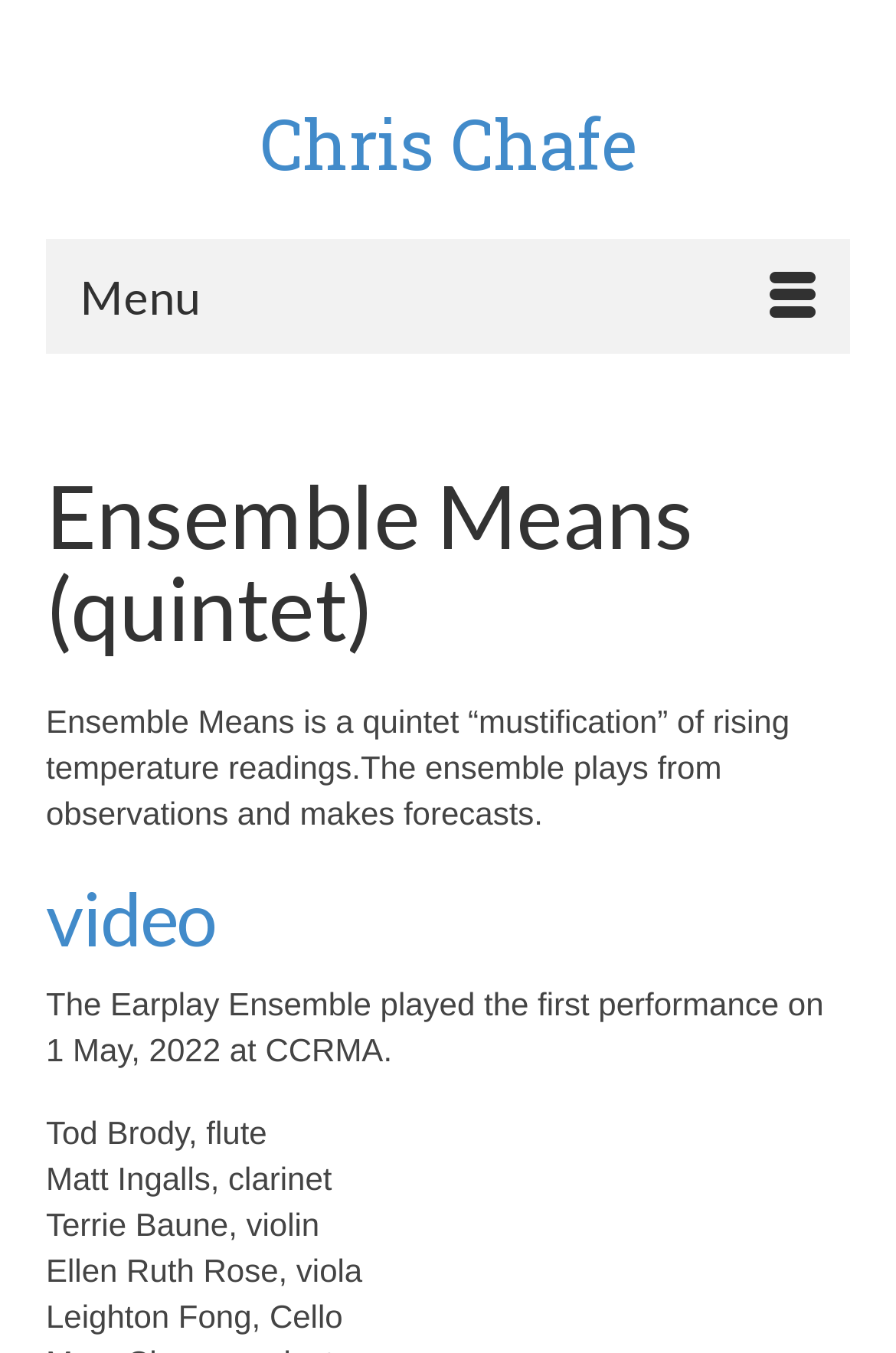Locate the bounding box of the UI element based on this description: "video". Provide four float numbers between 0 and 1 as [left, top, right, bottom].

[0.051, 0.645, 0.241, 0.711]